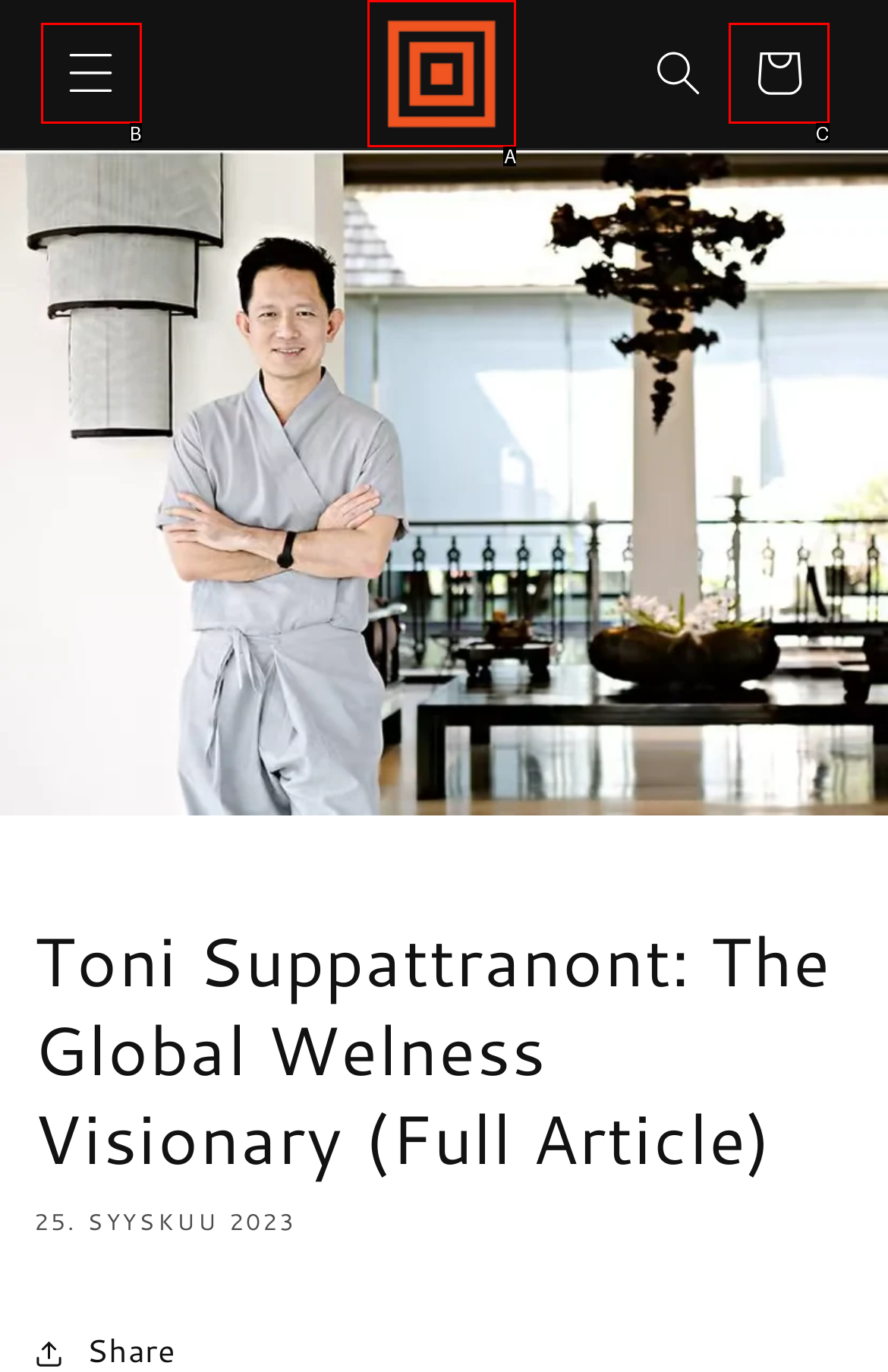Based on the description parent_node: Ostoskori, identify the most suitable HTML element from the options. Provide your answer as the corresponding letter.

A